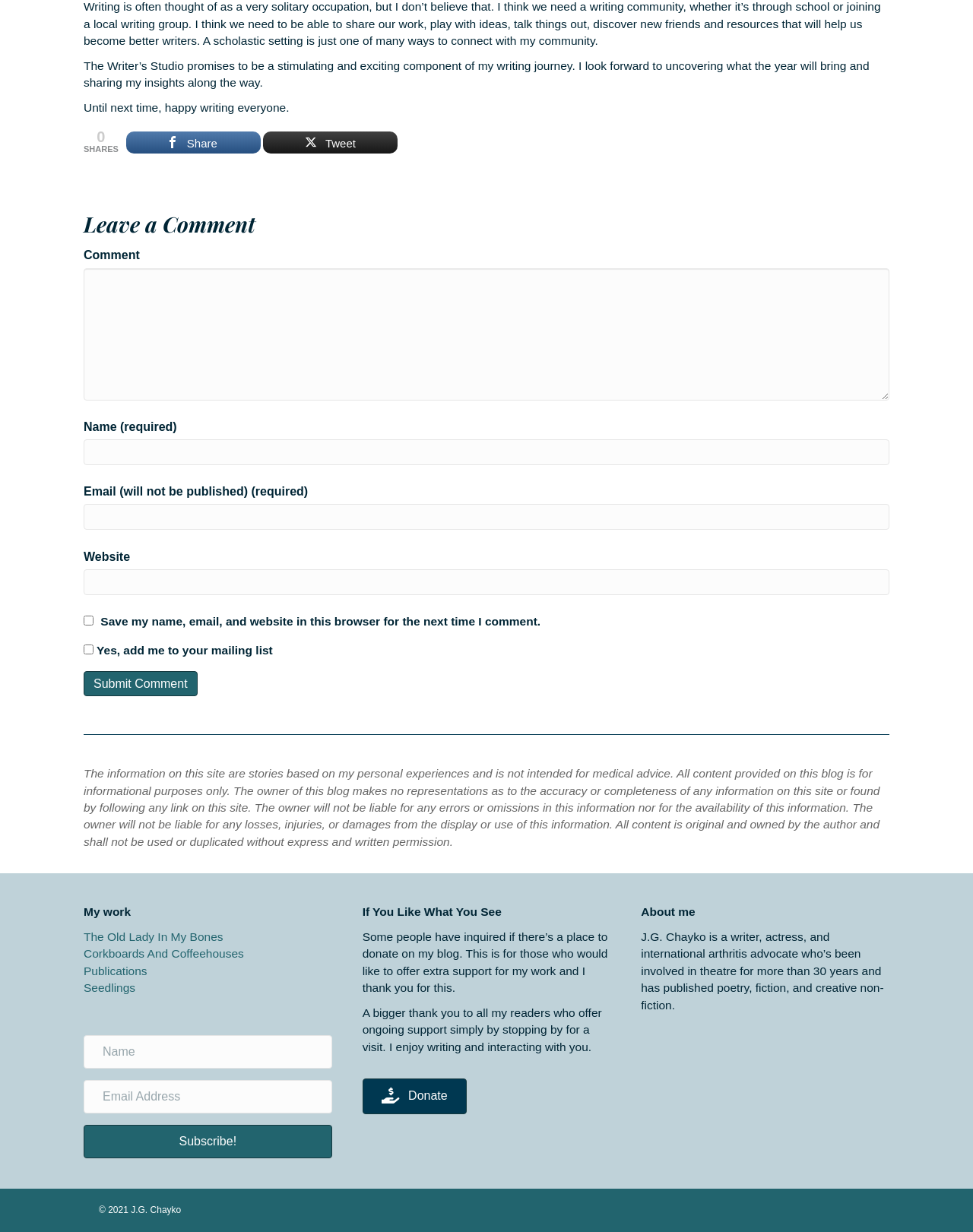Answer the question using only one word or a concise phrase: Can users share their work on this website?

Yes